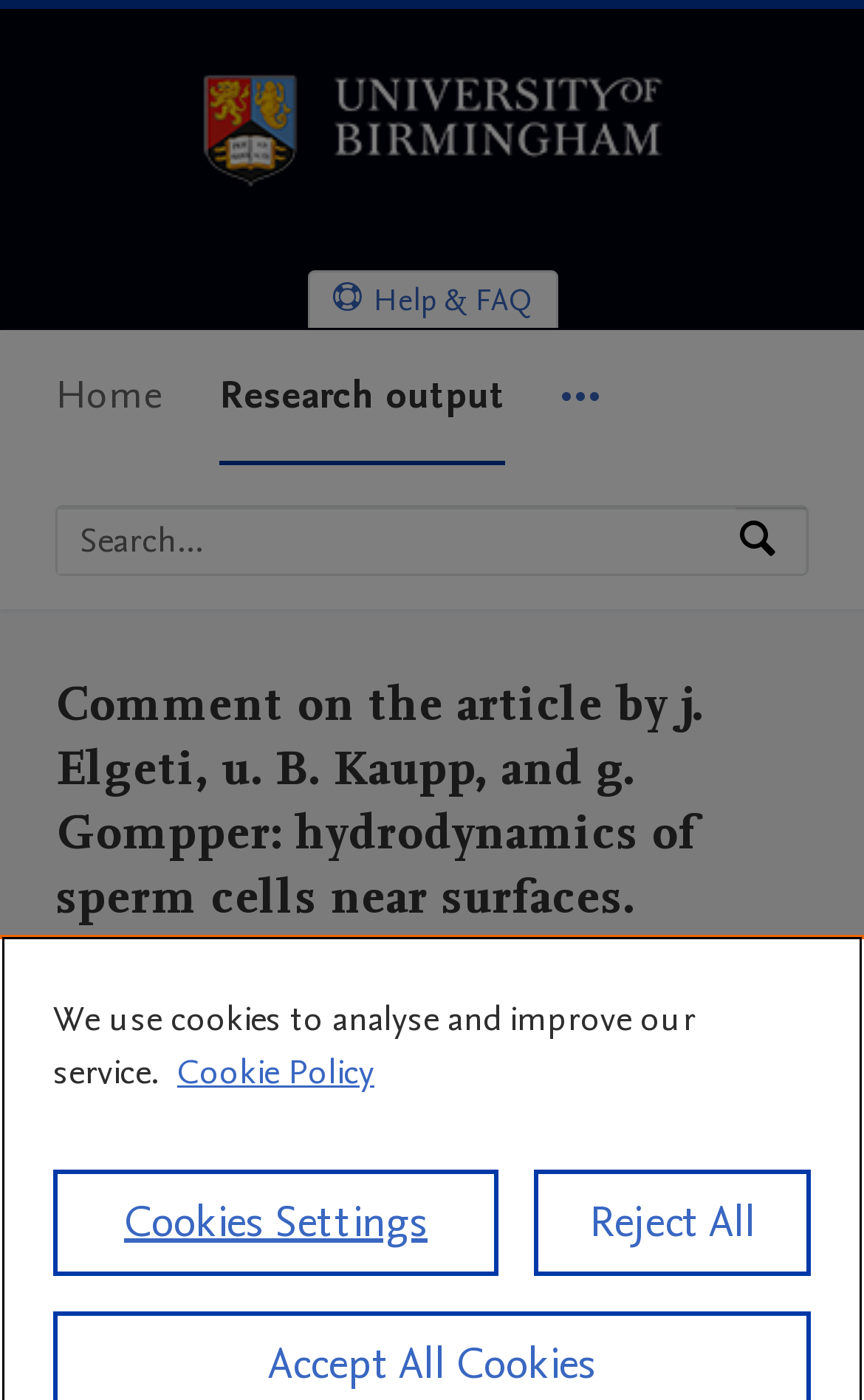Offer an in-depth caption of the entire webpage.

The webpage is a comment section for an article titled "Comment on the article by j. Elgeti, u. B. Kaupp, and g. Gompper: hydrodynamics of sperm cells near surfaces" from the University of Birmingham. 

At the top left corner, there is a University of Birmingham logo, accompanied by a link to the university's home page. Below this, there are three "Skip to" links: "Skip to main navigation", "Skip to search", and "Skip to main content". 

To the right of these links, there is a "Help & FAQ" link. Below this, there is a main navigation menu with three menu items: "Home", "Research output", and "More navigation options". 

On the right side of the page, there is a search bar with a label "Search by expertise, name or affiliation" and a "Search" button. 

The main content of the page starts with a heading that repeats the article title. Below this, there are links to the authors' names, including David Smith, Eamonn Gaffney, H Shum, H Gadêlha, and Jackson Kirkman-Brown. 

Further down, there are links to the categories "Mathematics" and "Birmingham Medical School". The page also displays information about the research output, including the type of contribution and the fact that it is a review article. 

At the bottom of the page, there is a notice about cookies, with a link to more information and buttons to adjust cookie settings or reject all cookies.